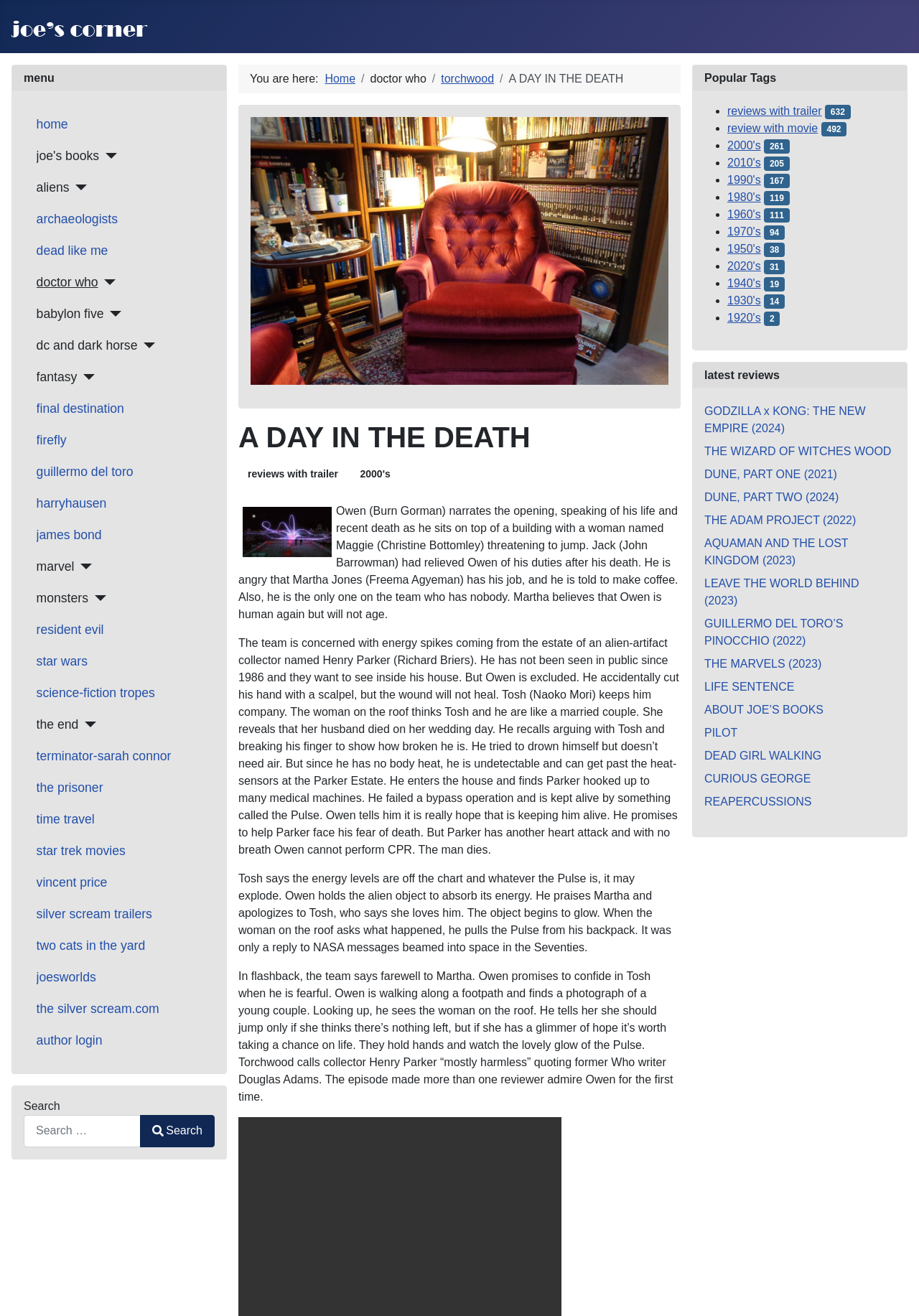Identify the bounding box coordinates of the HTML element based on this description: "DUNE, PART TWO (2024)".

[0.766, 0.373, 0.913, 0.383]